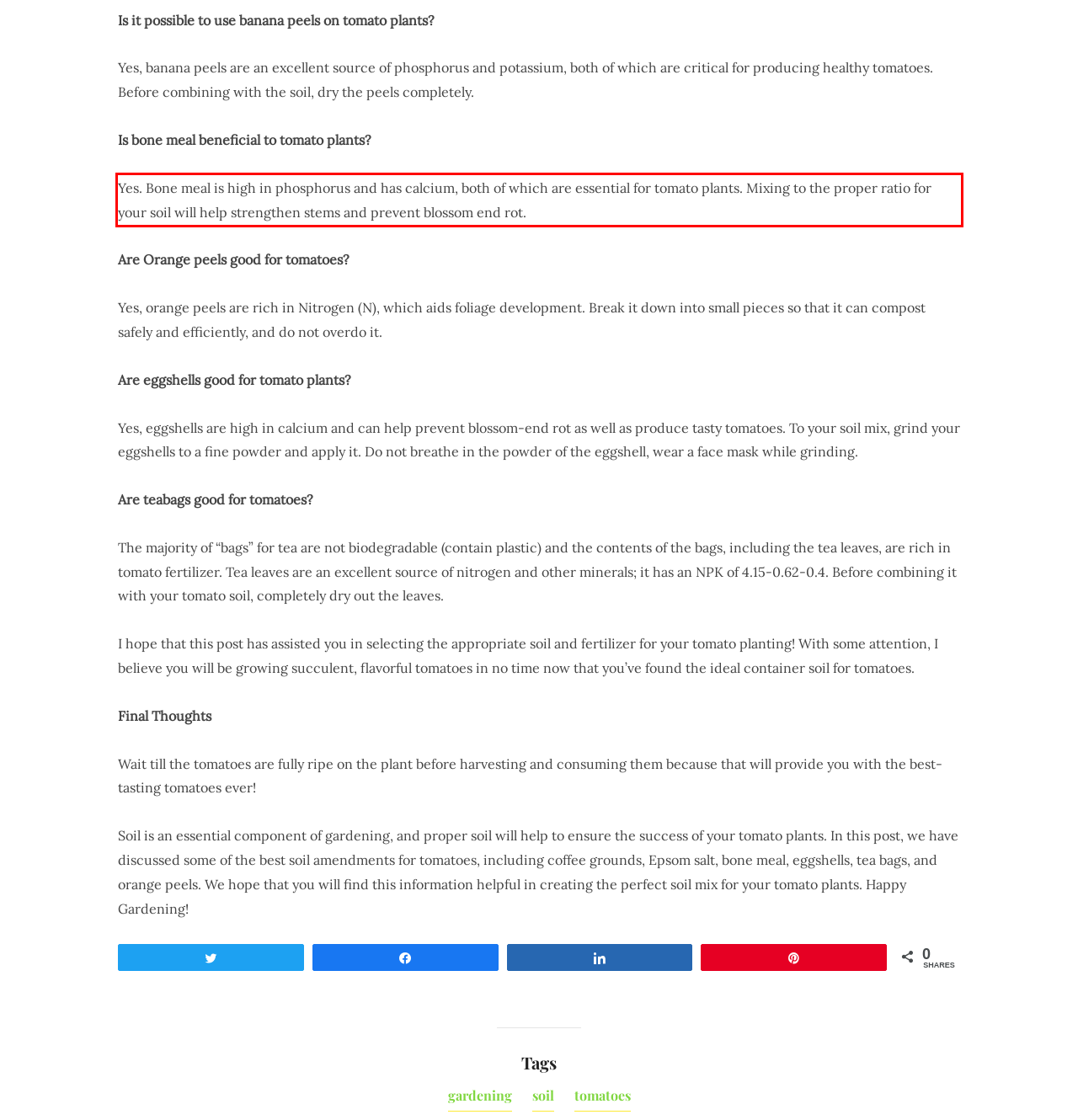You are provided with a webpage screenshot that includes a red rectangle bounding box. Extract the text content from within the bounding box using OCR.

Yes. Bone meal is high in phosphorus and has calcium, both of which are essential for tomato plants. Mixing to the proper ratio for your soil will help strengthen stems and prevent blossom end rot.